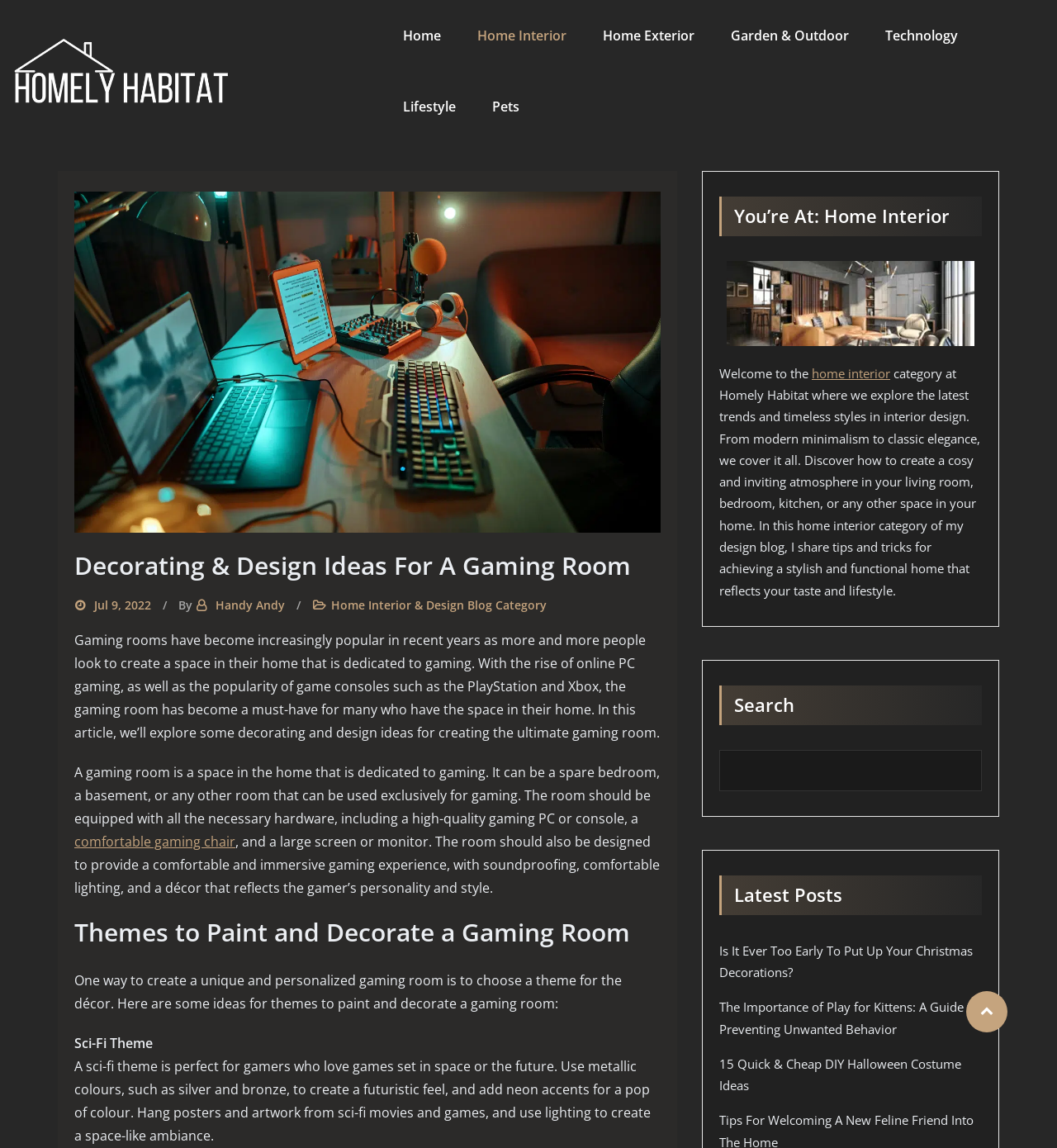Pinpoint the bounding box coordinates of the element you need to click to execute the following instruction: "Check the latest post 'Is It Ever Too Early To Put Up Your Christmas Decorations?'". The bounding box should be represented by four float numbers between 0 and 1, in the format [left, top, right, bottom].

[0.68, 0.821, 0.92, 0.854]